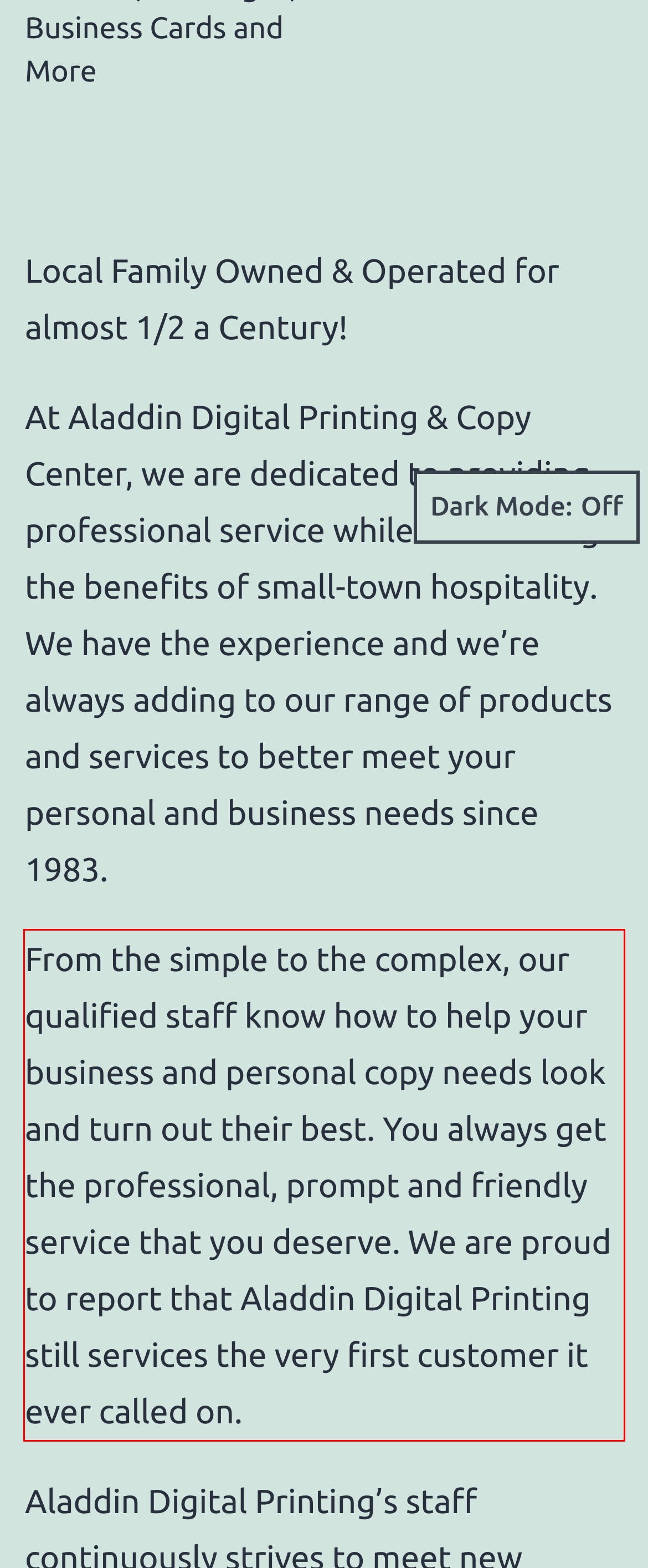Given a webpage screenshot, locate the red bounding box and extract the text content found inside it.

From the simple to the complex, our qualified staff know how to help your business and personal copy needs look and turn out their best. You always get the professional, prompt and friendly service that you deserve. We are proud to report that Aladdin Digital Printing still services the very first customer it ever called on.